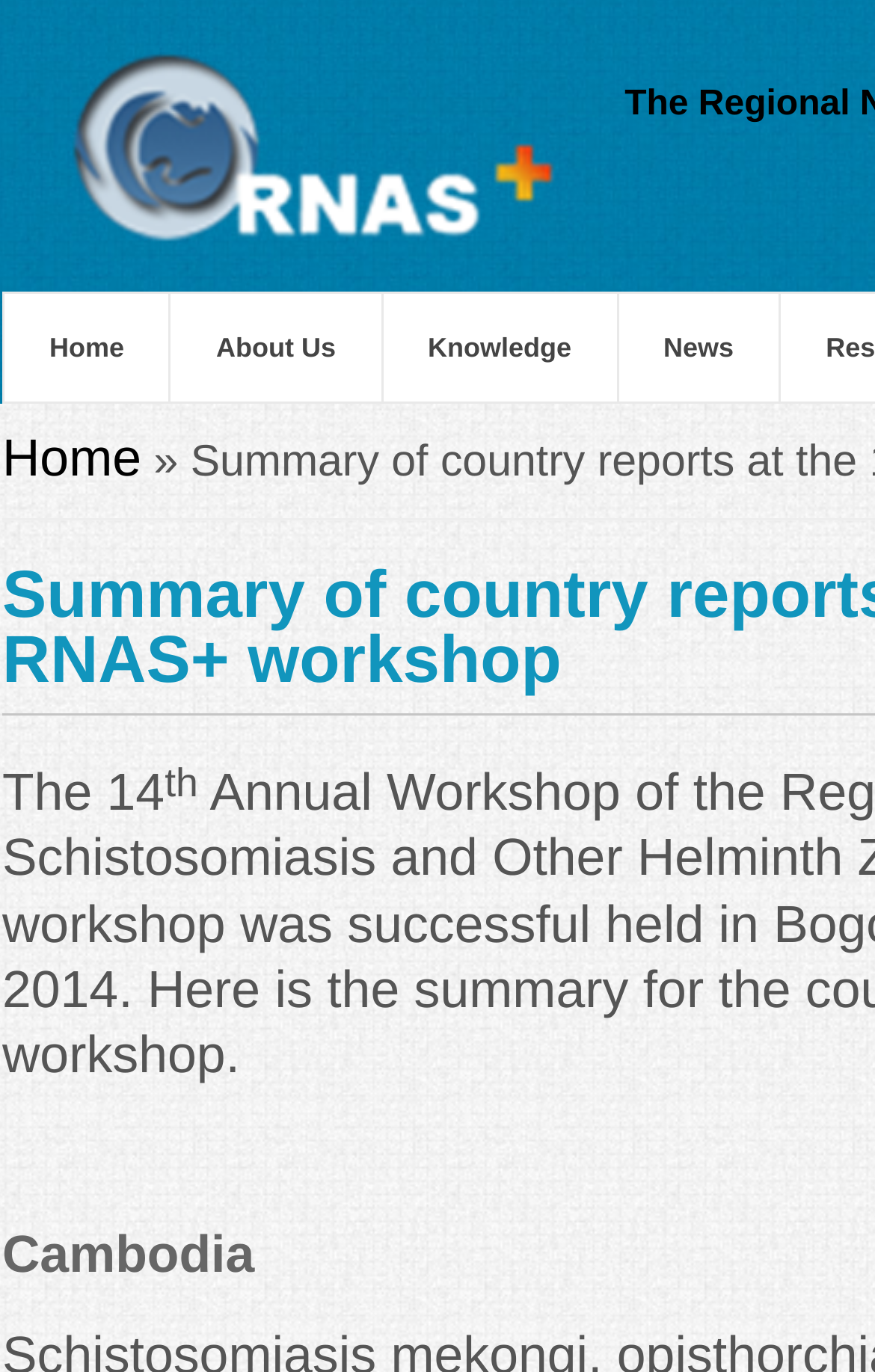Can you locate the main headline on this webpage and provide its text content?

The Regional Network for Research, Surveillance and Control for Asian Schistosomiasis